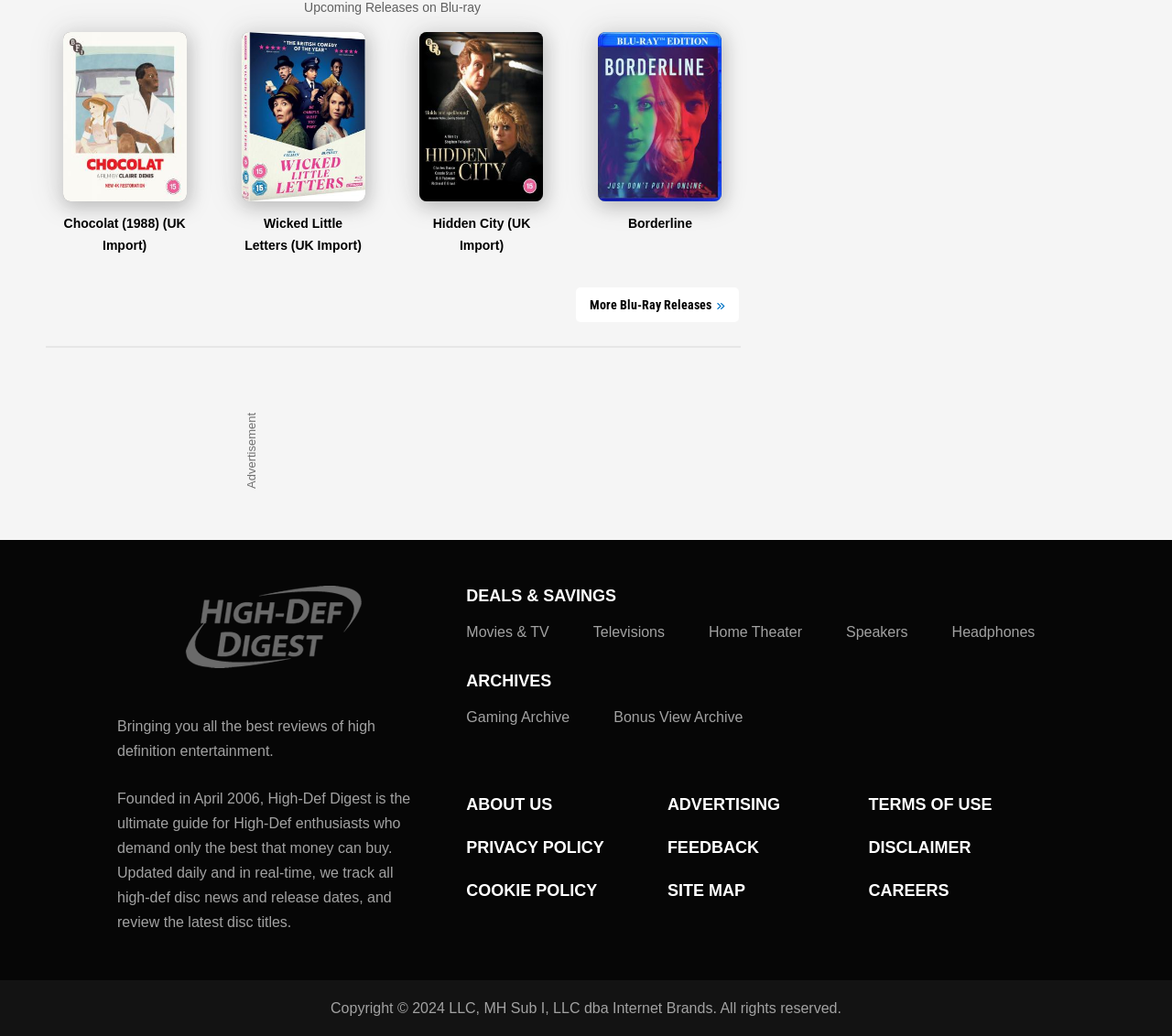Could you indicate the bounding box coordinates of the region to click in order to complete this instruction: "Read about High-Def Digest".

[0.1, 0.694, 0.32, 0.733]